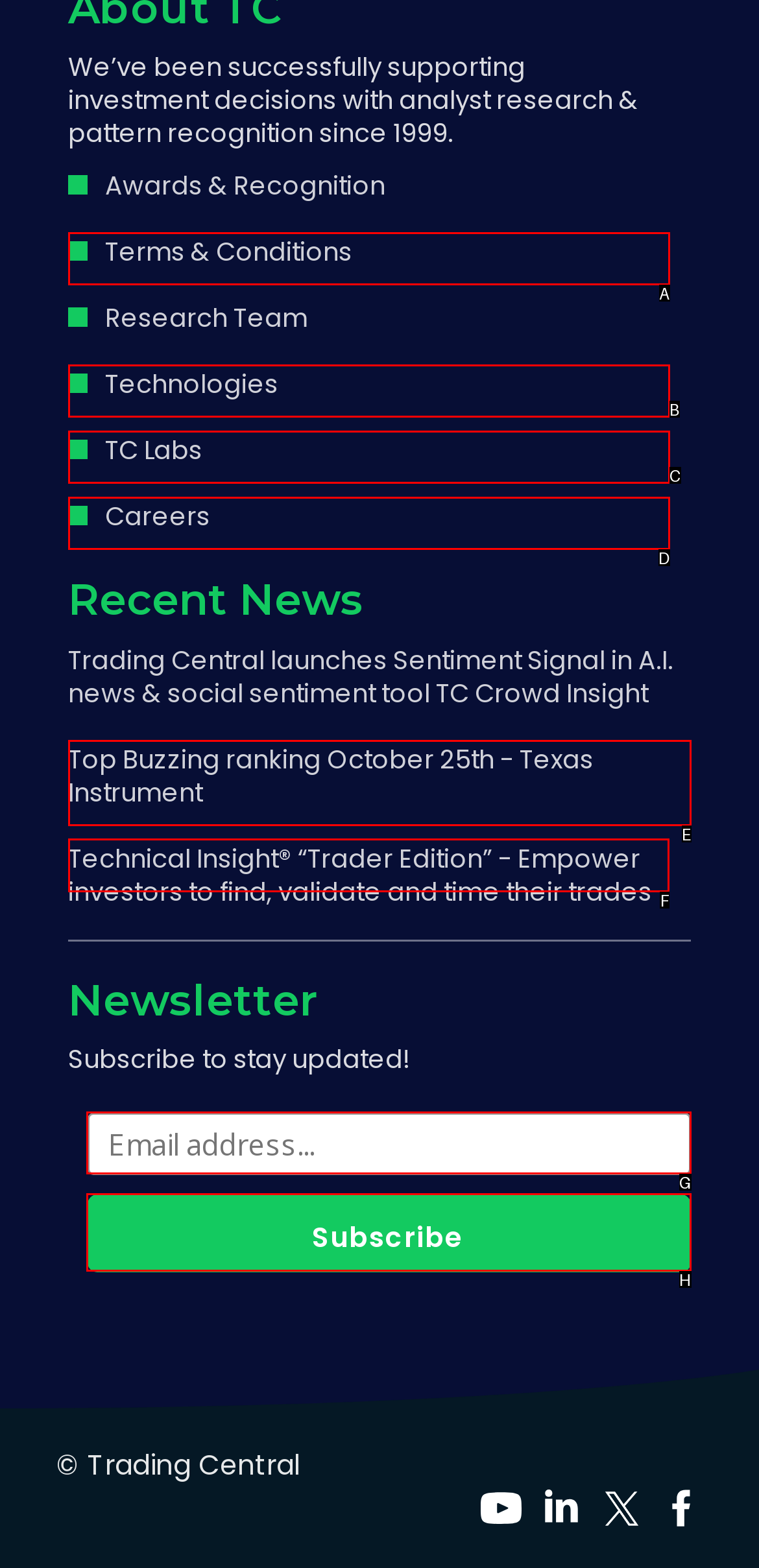What is the letter of the UI element you should click to View 'Awards & Recognition'? Provide the letter directly.

F